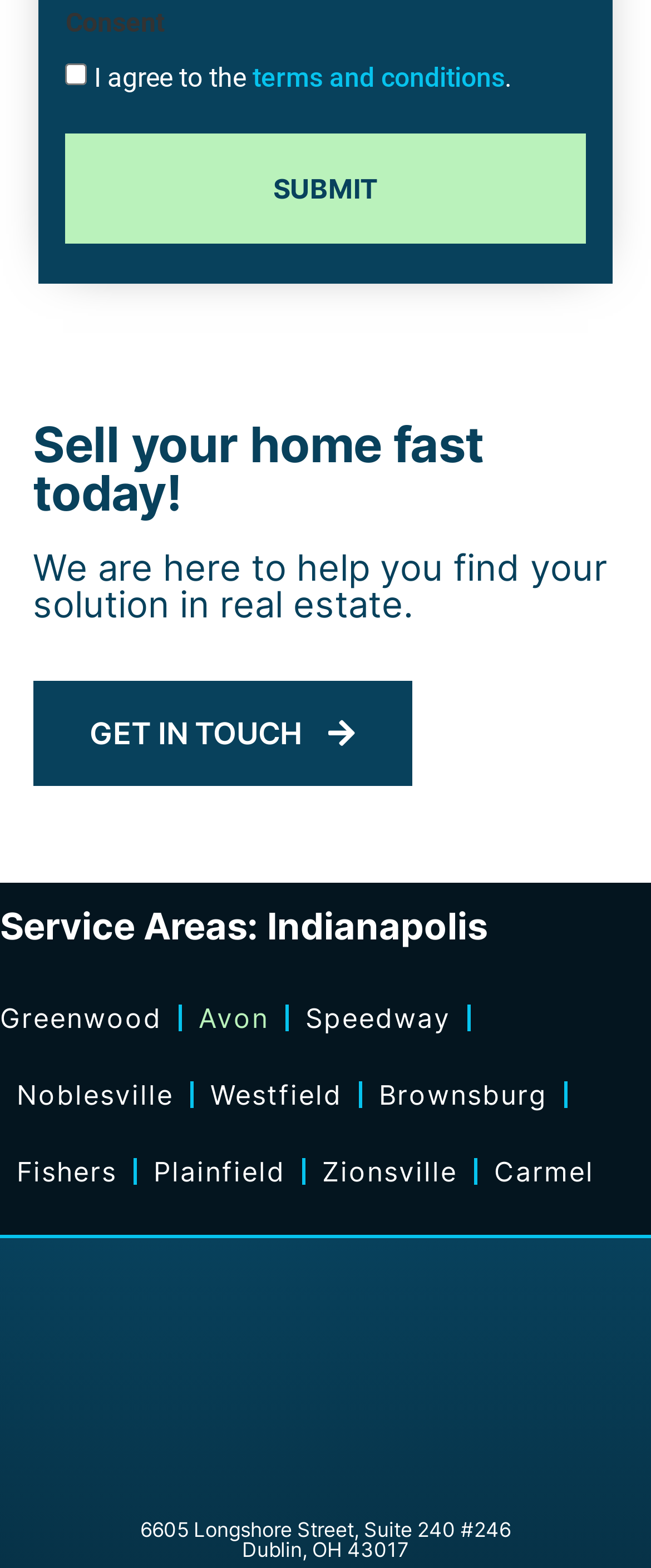Based on the image, give a detailed response to the question: How many service areas are listed?

The service areas are listed as links below the heading 'Service Areas: Indianapolis'. There are 9 links listed: Greenwood, Avon, Speedway, Noblesville, Westfield, Brownsburg, Fishers, Plainfield, and Zionsville.